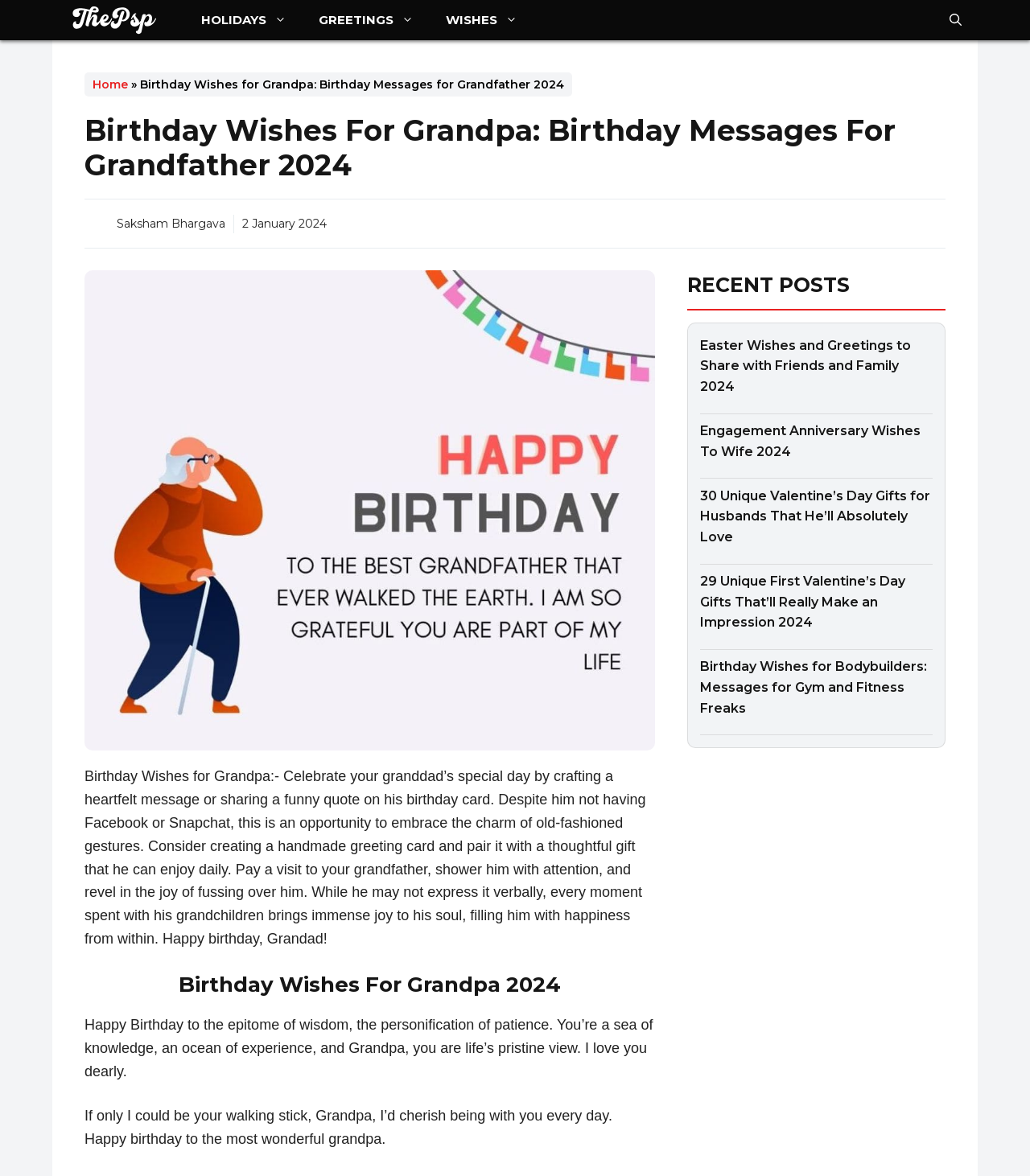Provide a short answer using a single word or phrase for the following question: 
What is the date of the birthday wishes?

2 January 2024